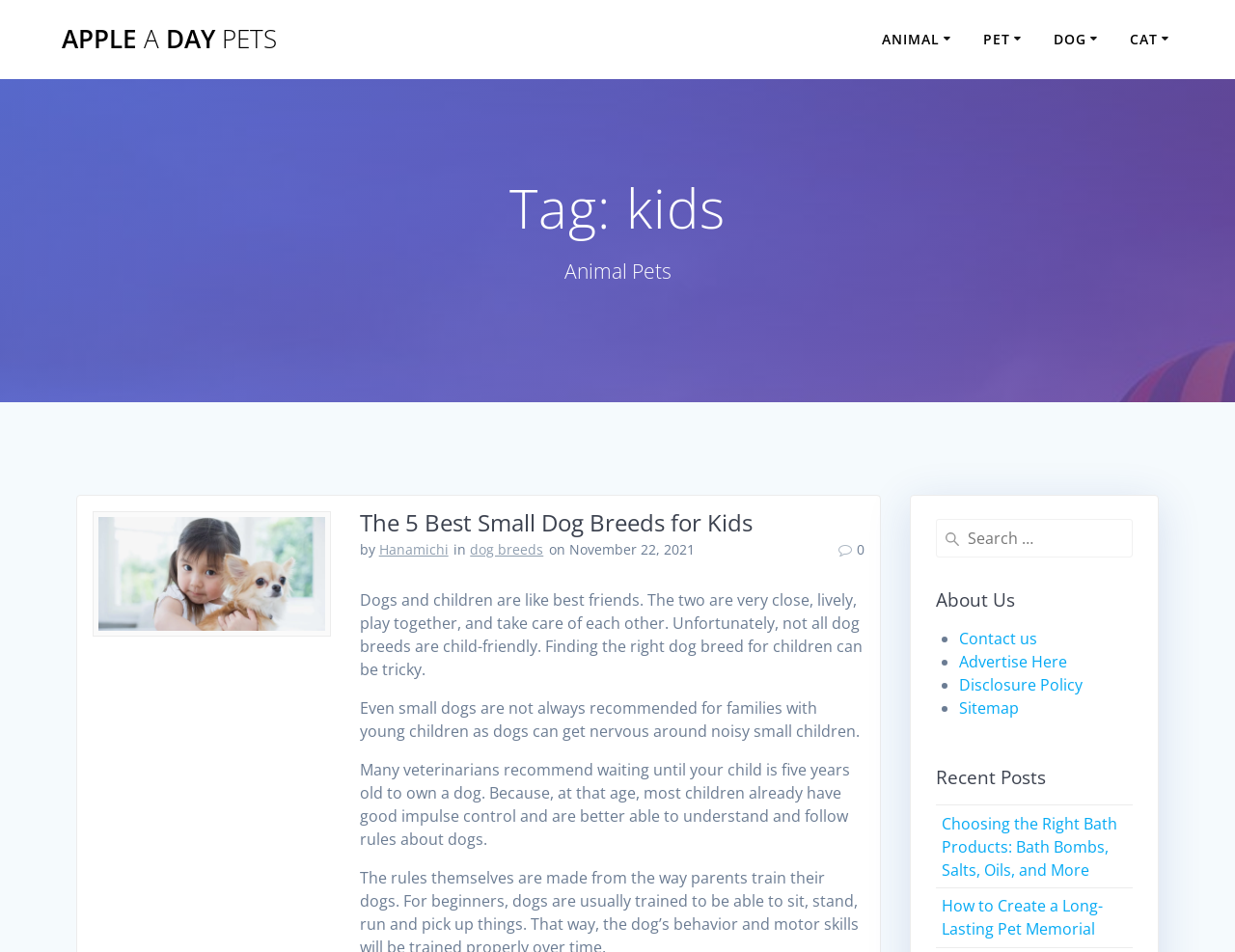How many recent posts are listed? Examine the screenshot and reply using just one word or a brief phrase.

2